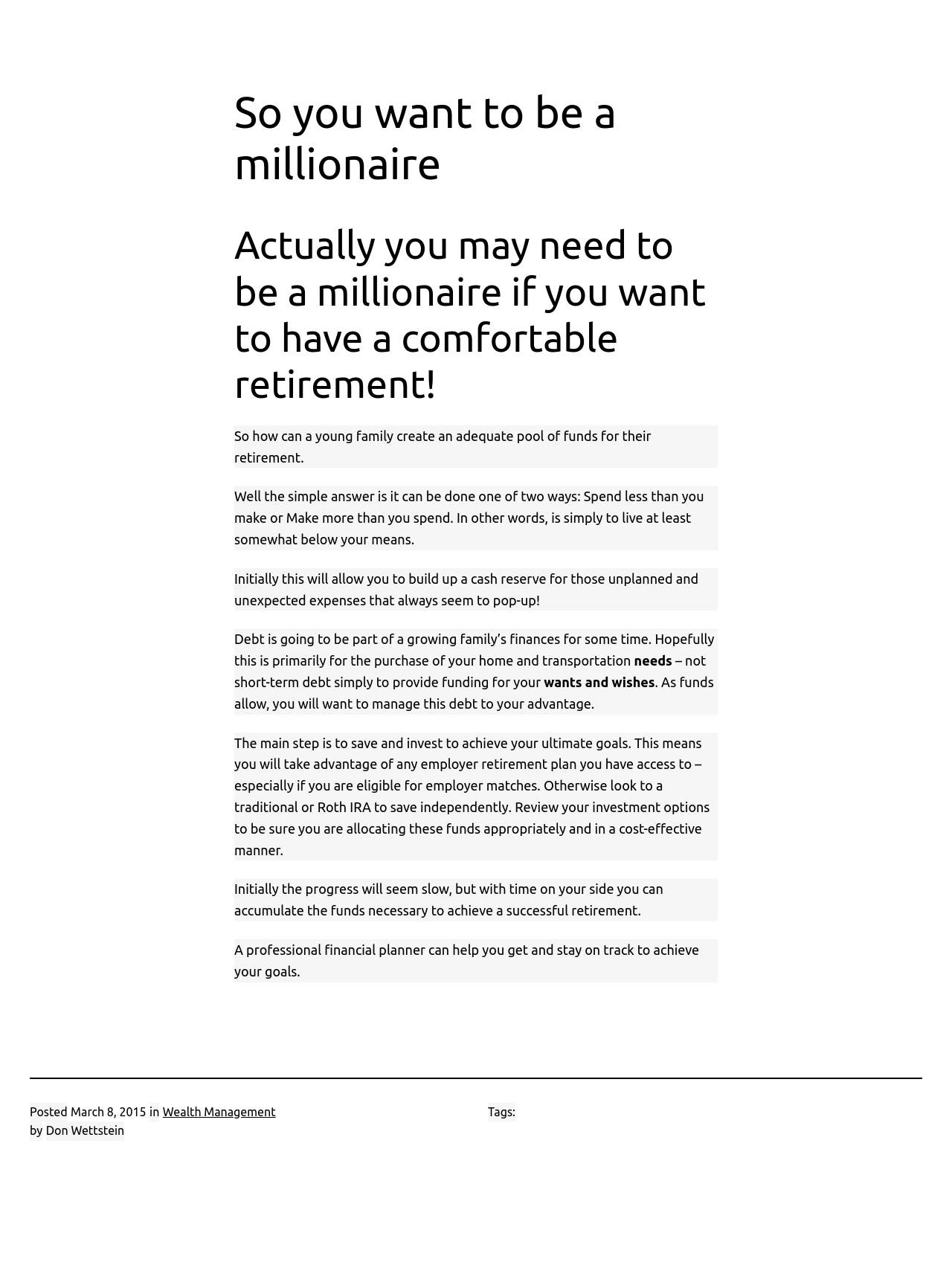Describe in detail what you see on the webpage.

This webpage is about financial planning and retirement, with a focus on becoming a millionaire. The page is divided into sections, with a main heading "So you want to be a millionaire" at the top, followed by a subheading "Actually you may need to be a millionaire if you want to have a comfortable retirement!".

Below the headings, there are several paragraphs of text that provide advice on how to achieve a comfortable retirement. The text is organized into sections, with each section discussing a different aspect of financial planning, such as creating a cash reserve, managing debt, and saving and investing.

The text is dense and informative, with no images or graphics on the page. The paragraphs are arranged in a vertical column, with each paragraph building on the previous one to provide a comprehensive overview of the topic.

At the bottom of the page, there is a horizontal separator line, followed by a section that displays the date the article was posted, "March 8, 2015", and the category it belongs to, "Wealth Management". The author of the article, "Don Wettstein", is also credited at the bottom of the page. Finally, there is a "Tags" section, but it appears to be empty.